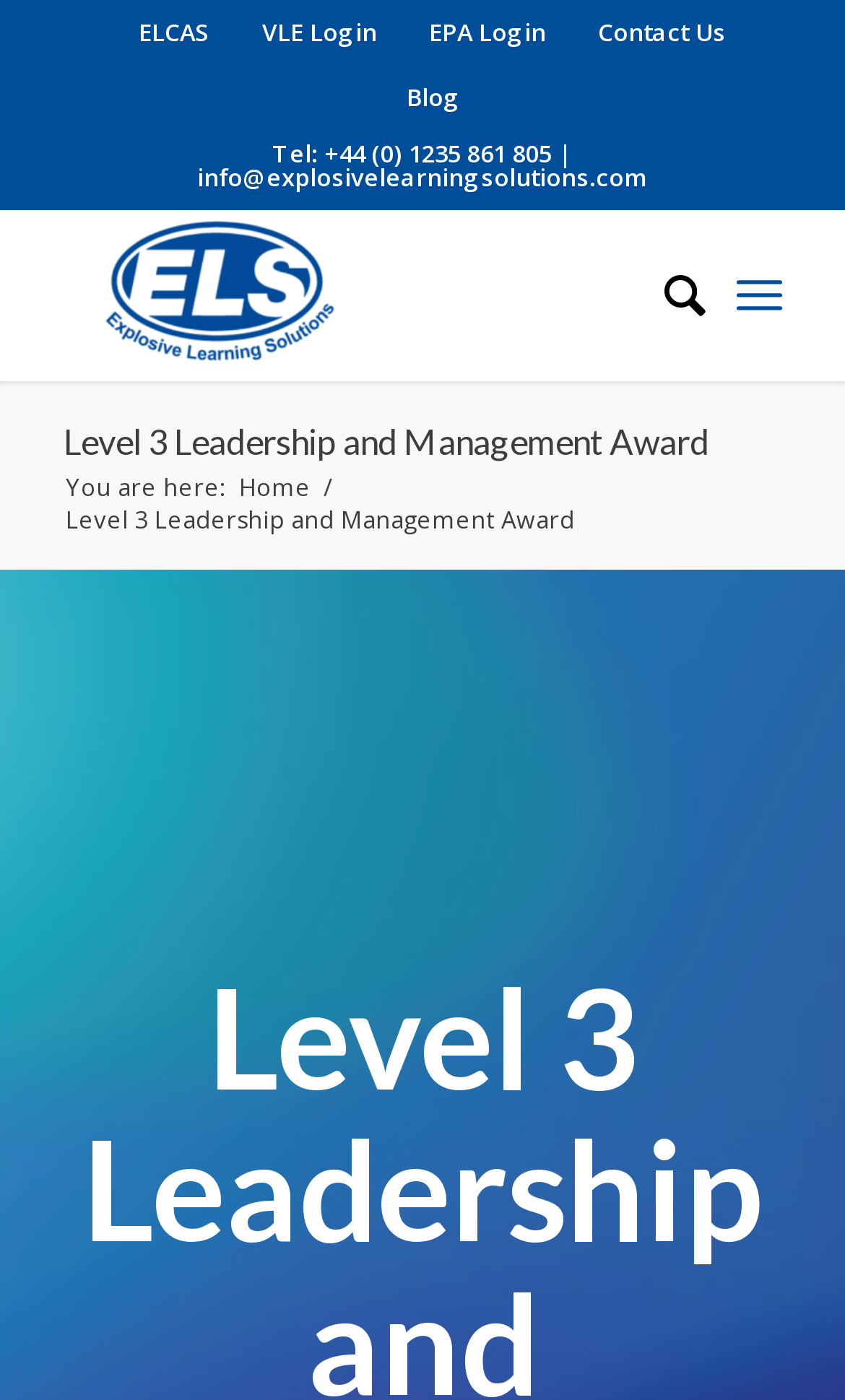What is the email address listed?
Look at the image and provide a detailed response to the question.

I found the email address by looking at the static text element that contains the email address, which is 'info@explosivelearningsolutions.com'.